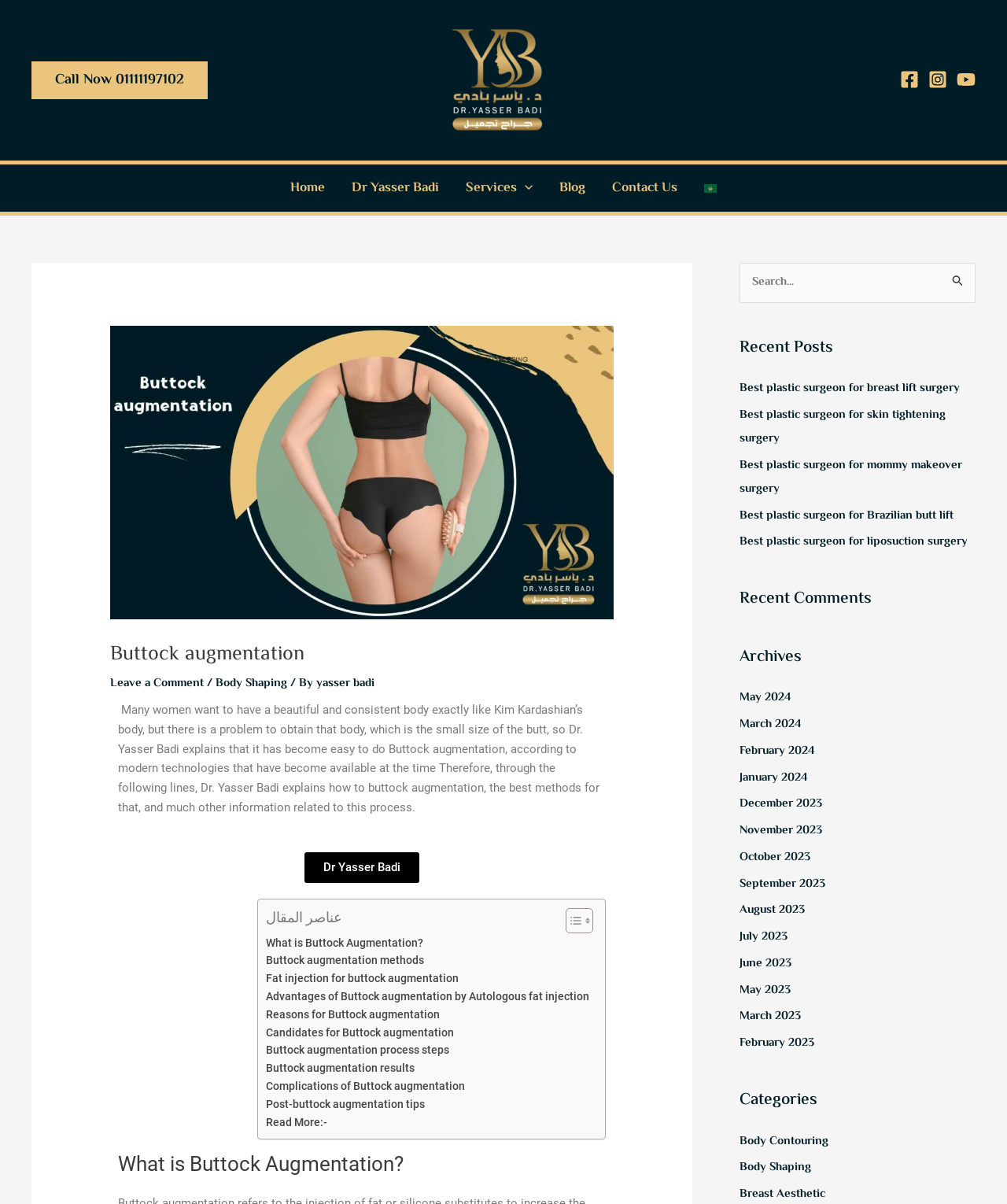Please provide the bounding box coordinates for the element that needs to be clicked to perform the following instruction: "Read the recent post about Best plastic surgeon for breast lift surgery". The coordinates should be given as four float numbers between 0 and 1, i.e., [left, top, right, bottom].

[0.734, 0.315, 0.953, 0.33]